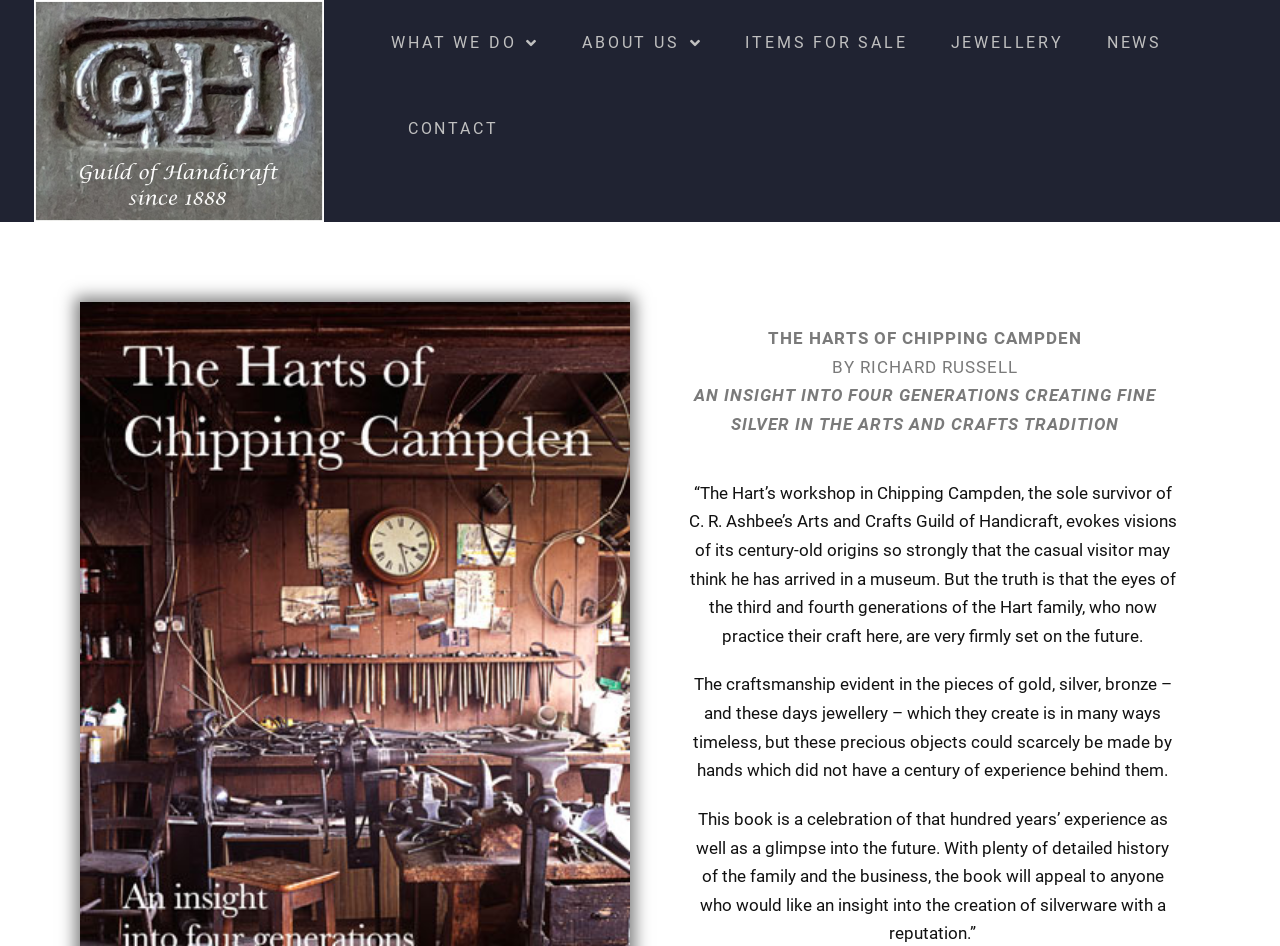Observe the image and answer the following question in detail: What is the name of the workshop mentioned?

From the static text 'THE HARTS OF CHIPPING CAMPDEN' and the context of the webpage, it can be inferred that the workshop mentioned is the Hart's workshop.